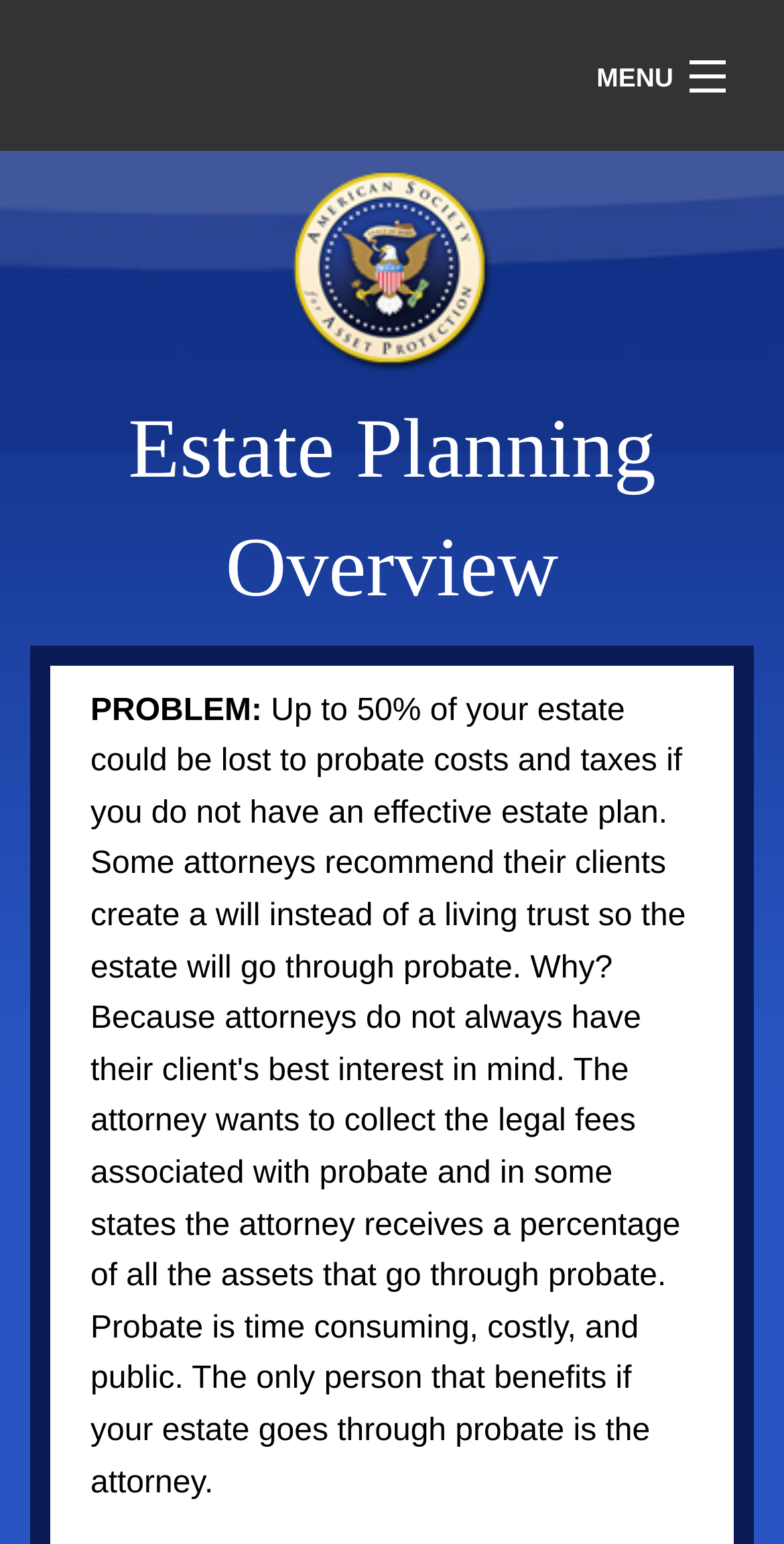How many images are on the webpage?
Please provide a full and detailed response to the question.

I counted the number of image elements on the webpage, which are the 'Home Image' and the image with no description. There are 2 images in total.